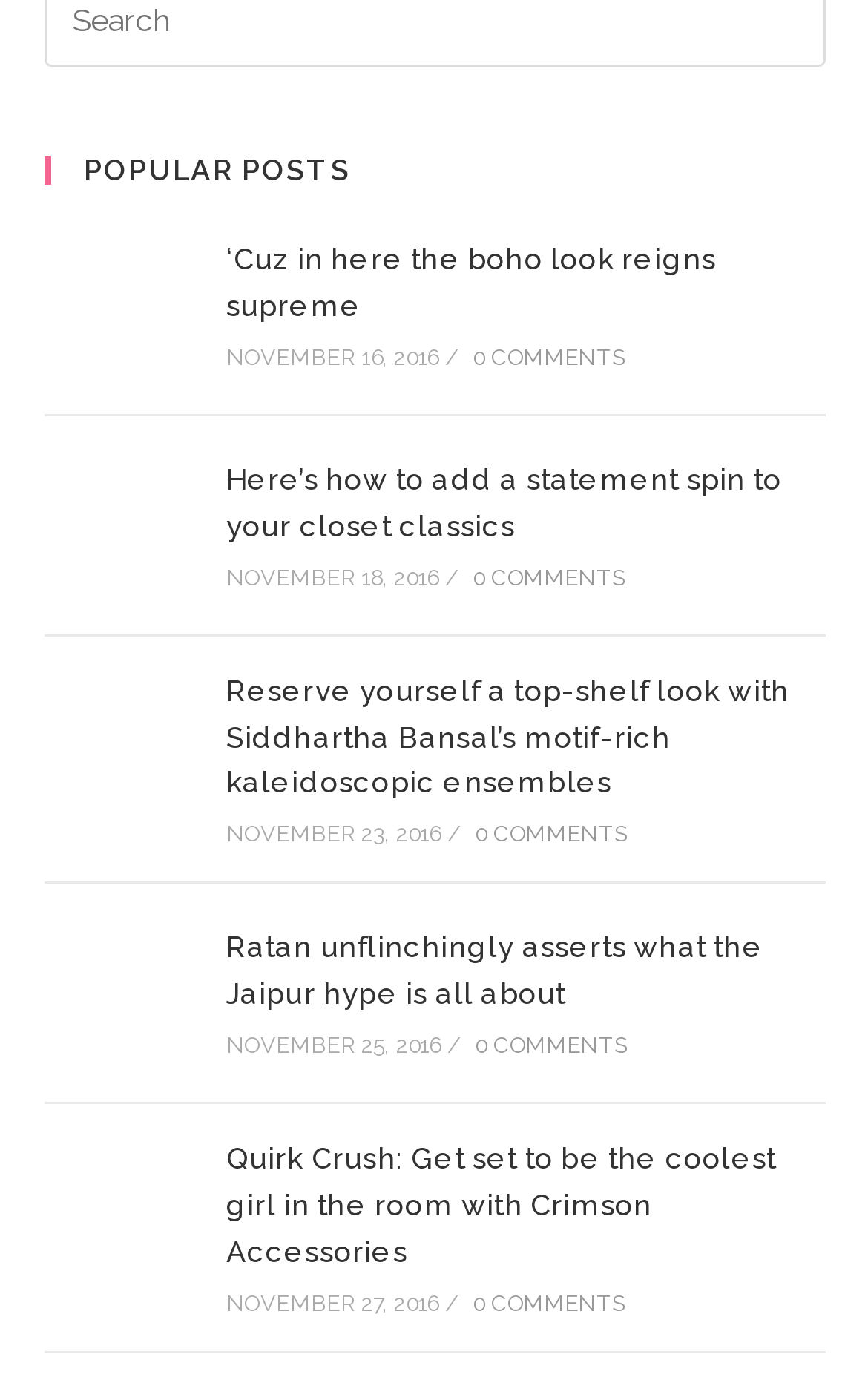Using the information in the image, could you please answer the following question in detail:
What is the date of the oldest post on this page?

I looked at the dates associated with each post and found that the oldest post has a date of November 16, 2016.